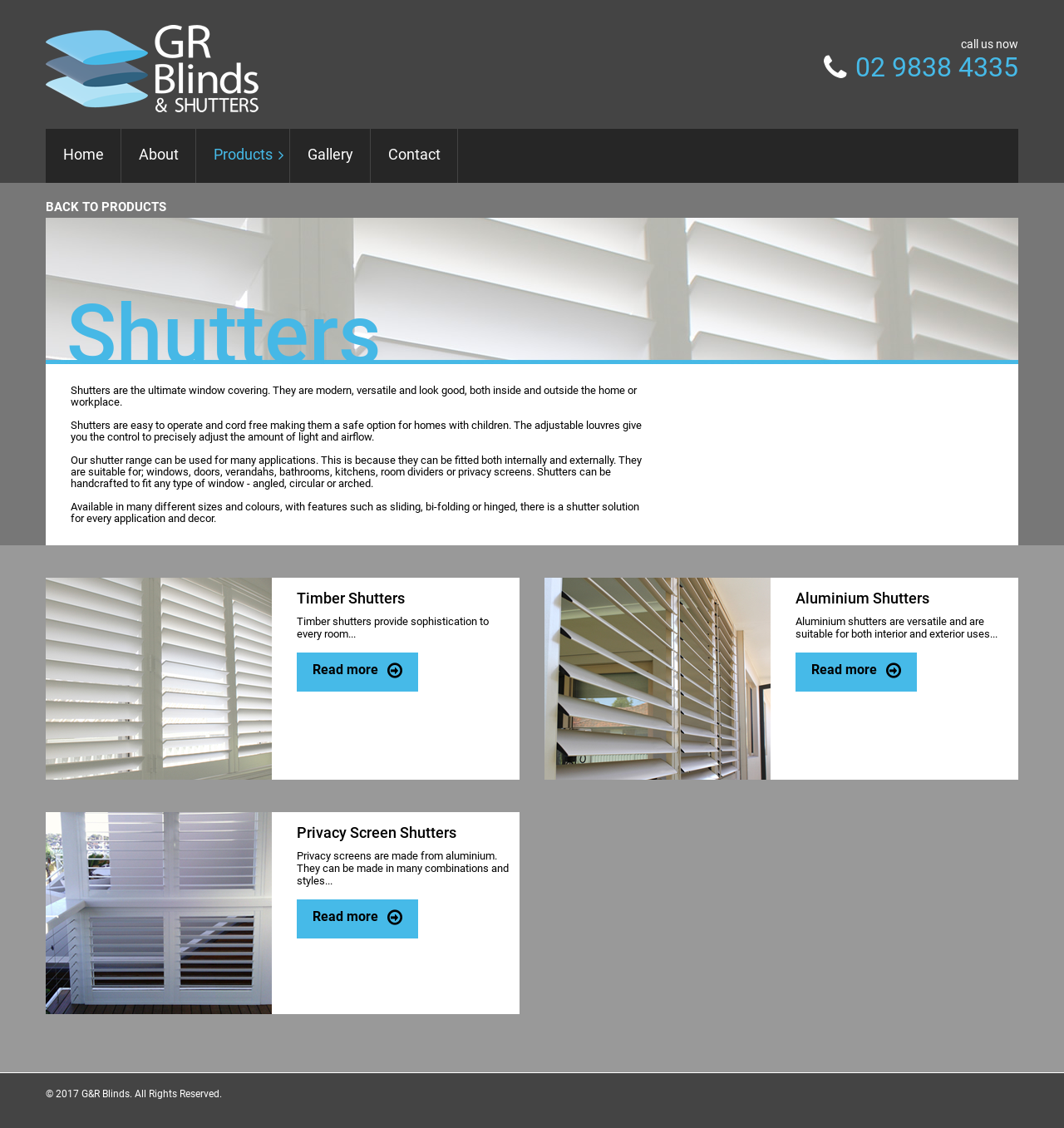Using the provided element description, identify the bounding box coordinates as (top-left x, top-left y, bottom-right x, bottom-right y). Ensure all values are between 0 and 1. Description: alt="G&R Blinds"

[0.043, 0.024, 0.243, 0.036]